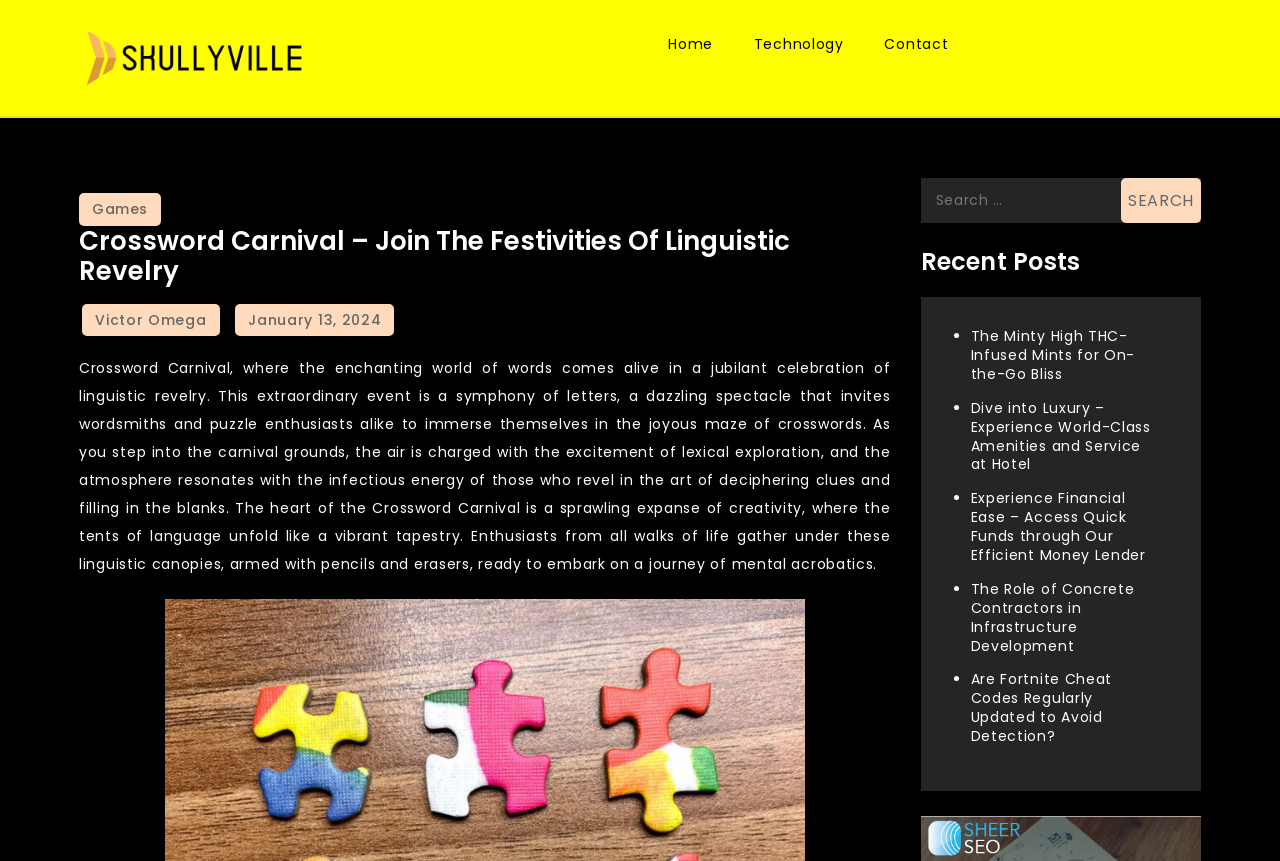What is the text of the first link in the Recent Posts section?
Please craft a detailed and exhaustive response to the question.

The first link in the Recent Posts section can be found by examining the link elements following the heading element with the text 'Recent Posts'. The first link element has the text 'The Minty High THC-Infused Mints for On-the-Go Bliss'.